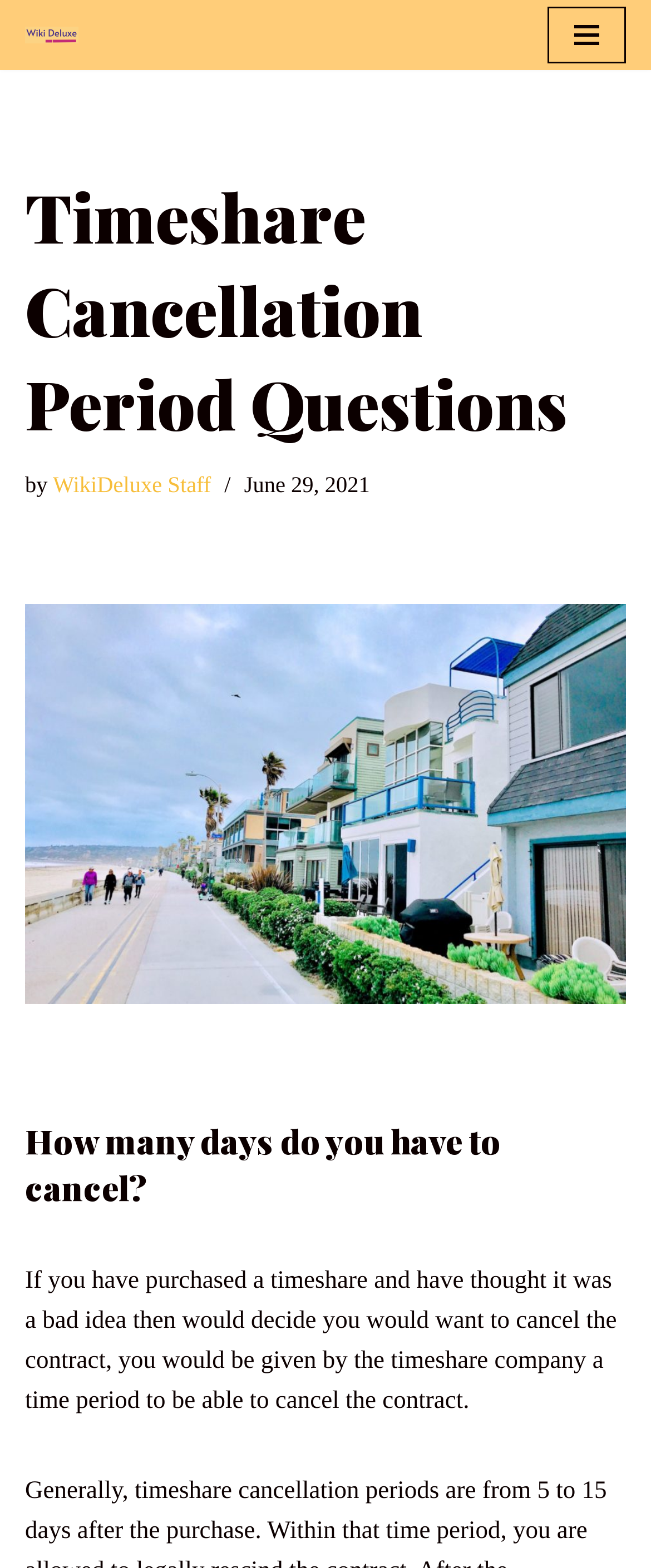Provide a one-word or short-phrase response to the question:
What is the main topic of the webpage?

Timeshare cancellation period